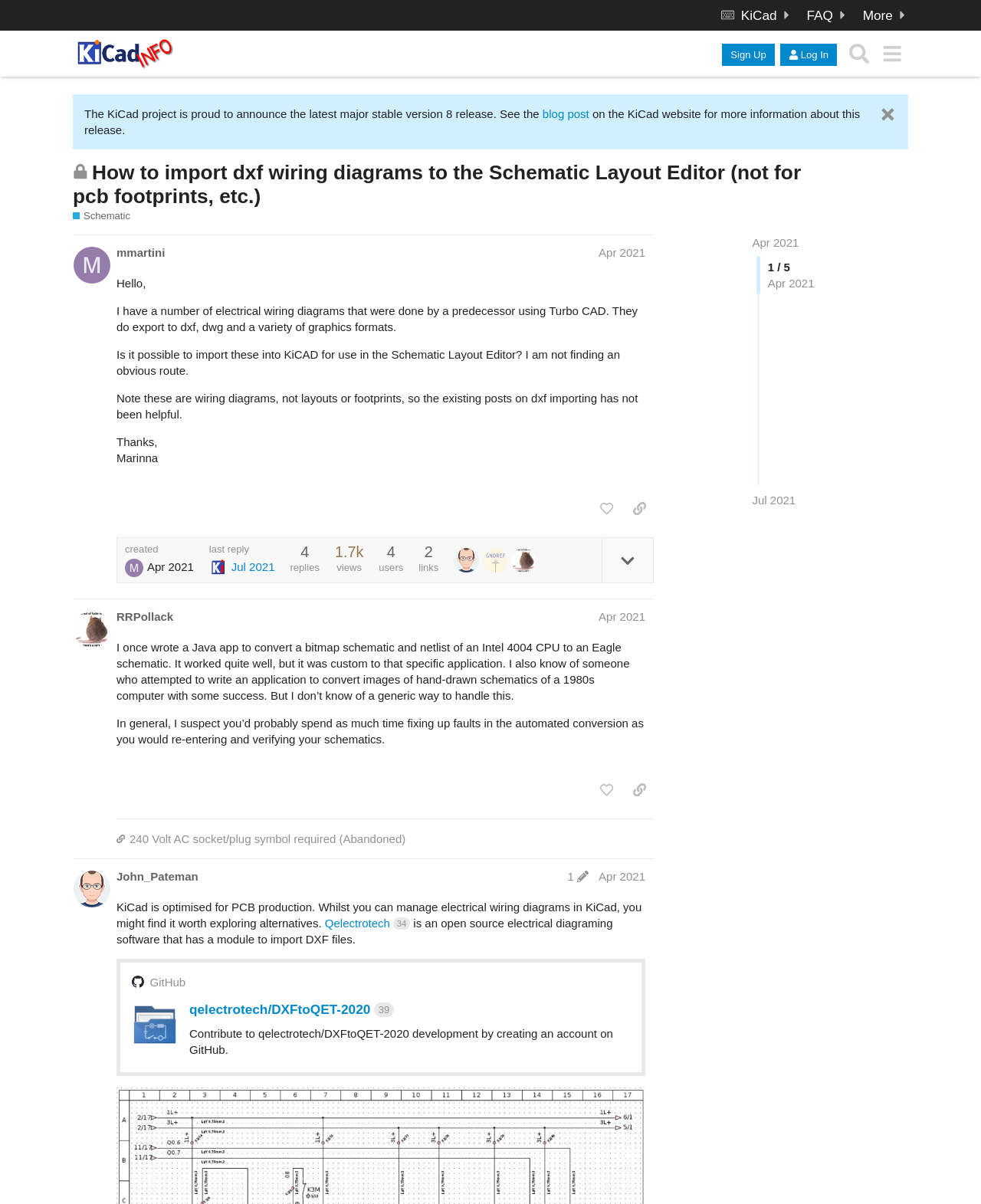Create a detailed narrative describing the layout and content of the webpage.

This webpage is a forum discussion on KiCad.info Forums, specifically about importing dxf wiring diagrams to the Schematic Layout Editor. At the top, there are three generic elements with images, labeled as "Visit KiCad.org", "Frequently Asked Questions", and "More stuff about this forum". Below these, there is a header section with a link to "KiCad.info Forums" and buttons to "Sign Up", "Log In", "Search", and a menu button.

The main content of the page is a discussion thread with two posts. The first post, by "mmartini" in April 2021, asks about importing electrical wiring diagrams from Turbo CAD into KiCad. The post includes a detailed description of the issue and a request for help. Below the post, there are buttons to "like this post", "share a link to this post", and "expand topic details".

The second post, by "RRPollack" in April 2021, responds to the original question and shares a personal experience with converting a bitmap schematic to an Eagle schematic. The post also expresses skepticism about the feasibility of automated conversion. Below this post, there are similar buttons to "like this post", "share a link to this post", and a link to another topic.

There are also some additional elements on the page, including a heading with the topic title, links to other topics, and a section with information about the number of replies, views, and users participating in the discussion.